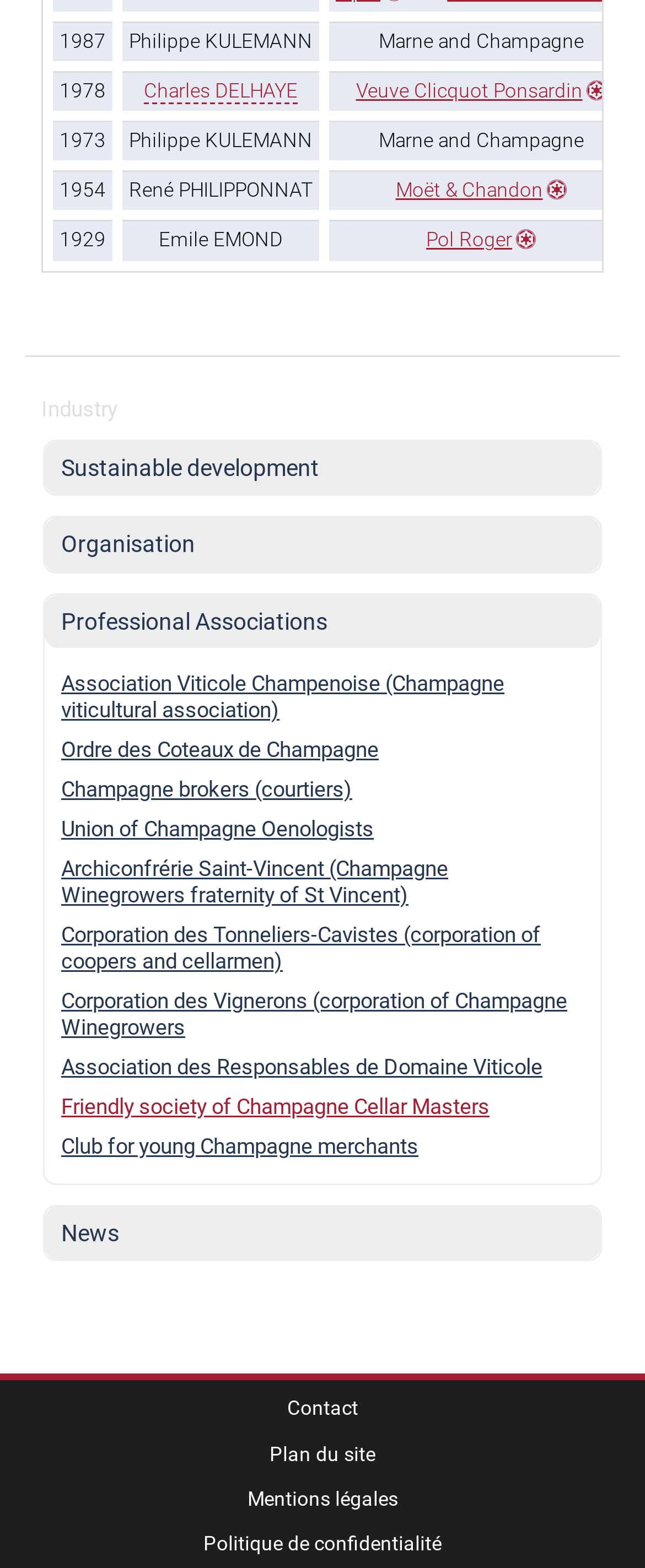Locate the bounding box coordinates of the segment that needs to be clicked to meet this instruction: "Visit the Veuve Clicquot Ponsardin website".

[0.552, 0.051, 0.94, 0.065]